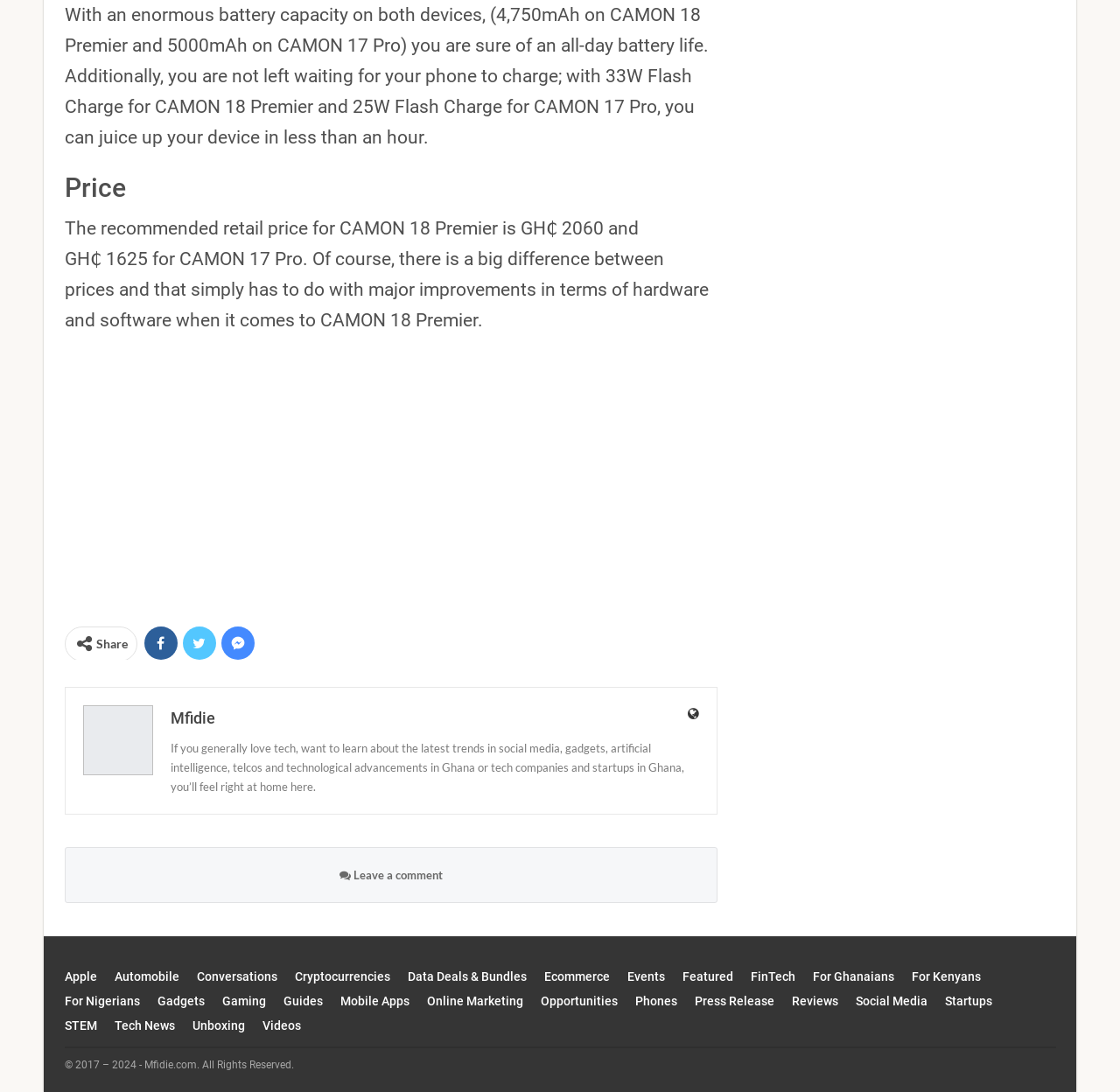Determine the bounding box coordinates of the area to click in order to meet this instruction: "Read Tech News".

[0.102, 0.933, 0.156, 0.946]